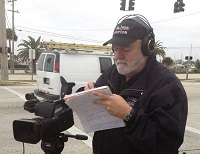Using the details in the image, give a detailed response to the question below:
What is the possible location of the scene?

The presence of palm trees and a light-colored van in the backdrop of the image suggests a Florida setting, possibly Daytona, where Bill Windsor was active.